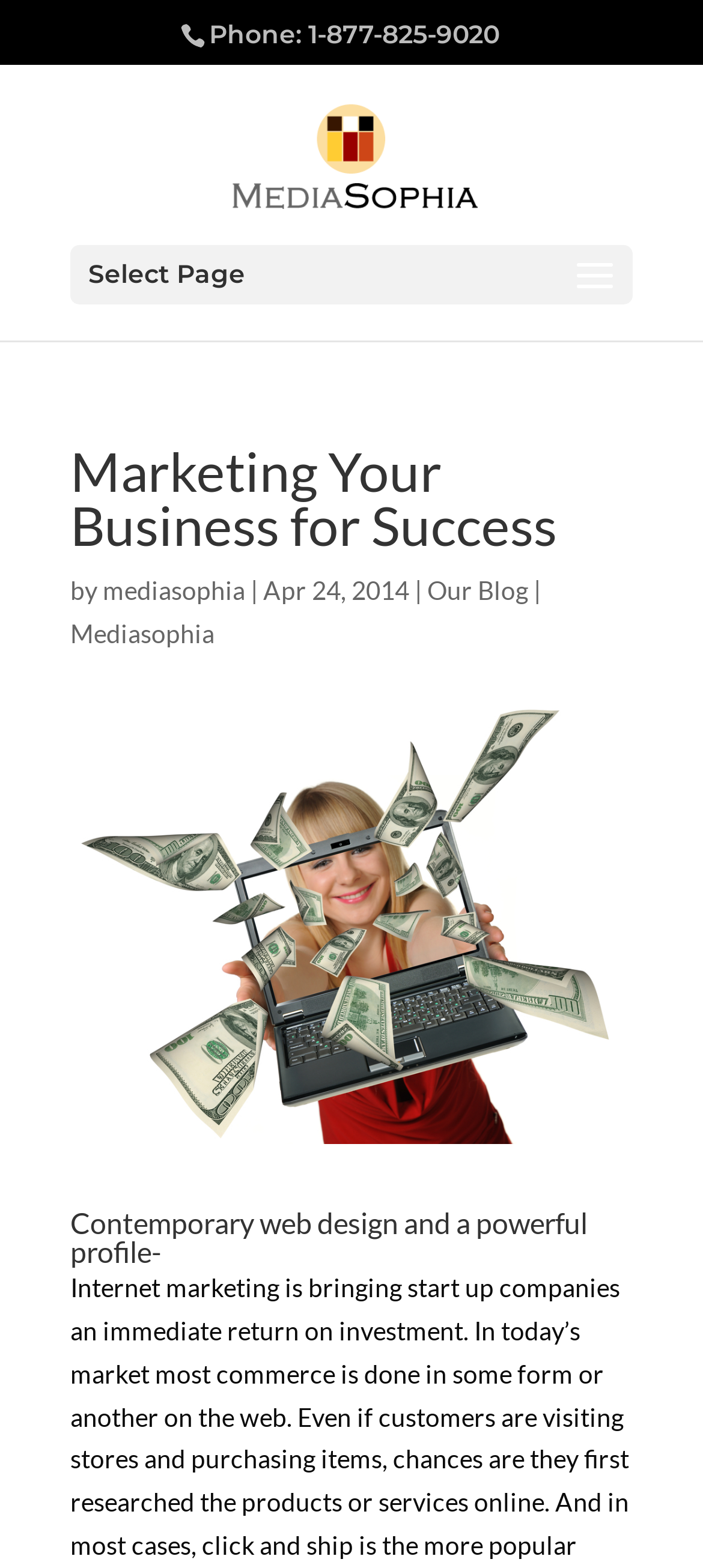Create an in-depth description of the webpage, covering main sections.

The webpage is about Mediasophia, a marketing company that helps clients achieve first-page rankings on Google. At the top-right corner, there is a phone number, "1-877-825-9020", displayed prominently. Below it, there is a logo of Mediasophia, which is an image, accompanied by a link to the company's homepage.

On the top-left side, there is a dropdown menu labeled "Select Page". Below it, there is a heading that reads "Marketing Your Business for Success", followed by a subtitle "by mediasophia" and a date "Apr 24, 2014". To the right of the subtitle, there is a link to the company's blog.

Further down, there is another heading that describes the company's services, stating "Contemporary web design and a powerful profile-". Overall, the webpage appears to be a blog or article page, with a focus on Mediasophia's marketing services and expertise.